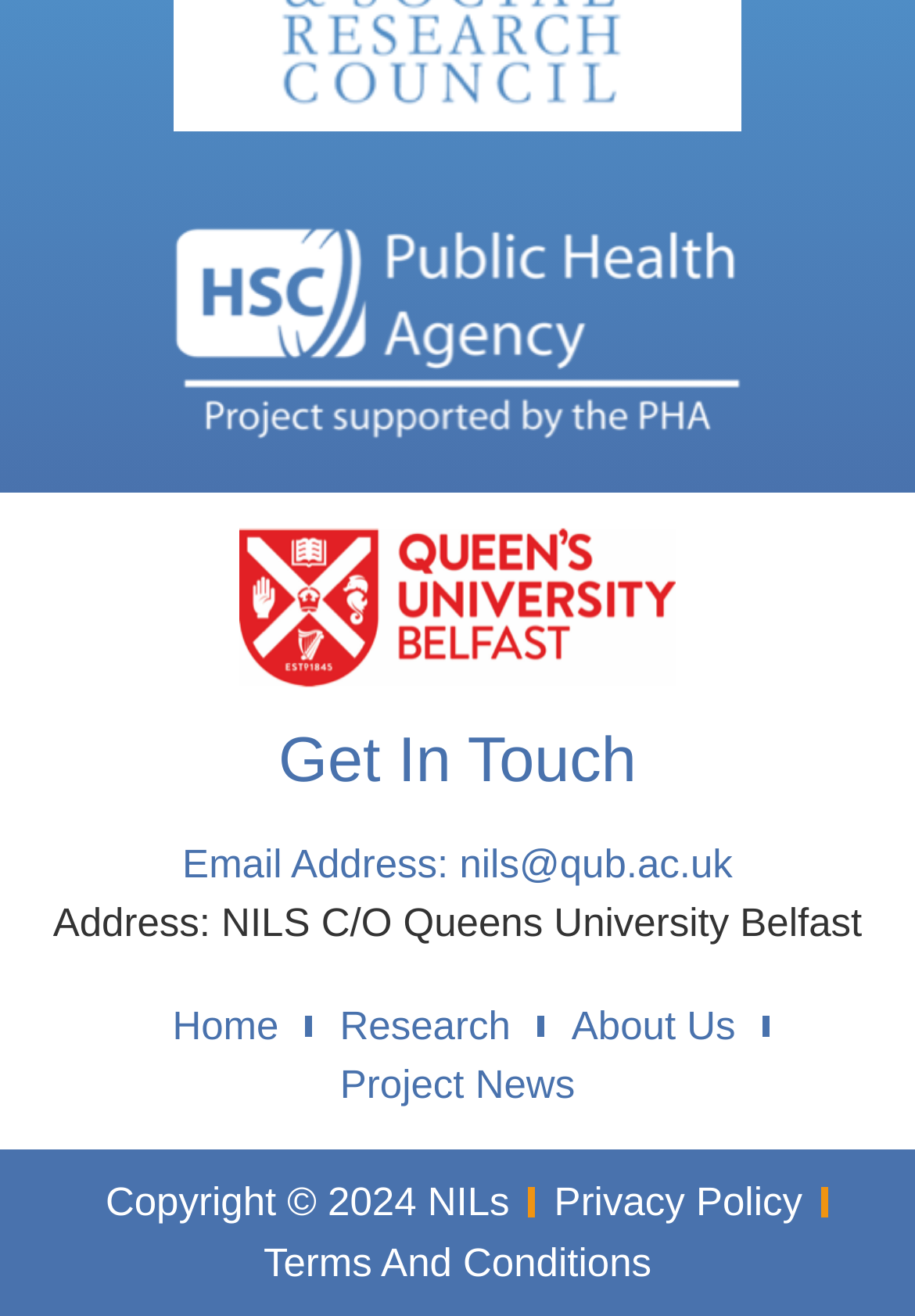Analyze the image and provide a detailed answer to the question: What are the two links at the bottom of the page?

I looked at the link elements at the bottom of the page and found that they are 'Privacy Policy' and 'Terms And Conditions', which have bounding box coordinates of [0.606, 0.891, 0.877, 0.937] and [0.288, 0.937, 0.712, 0.982] respectively.